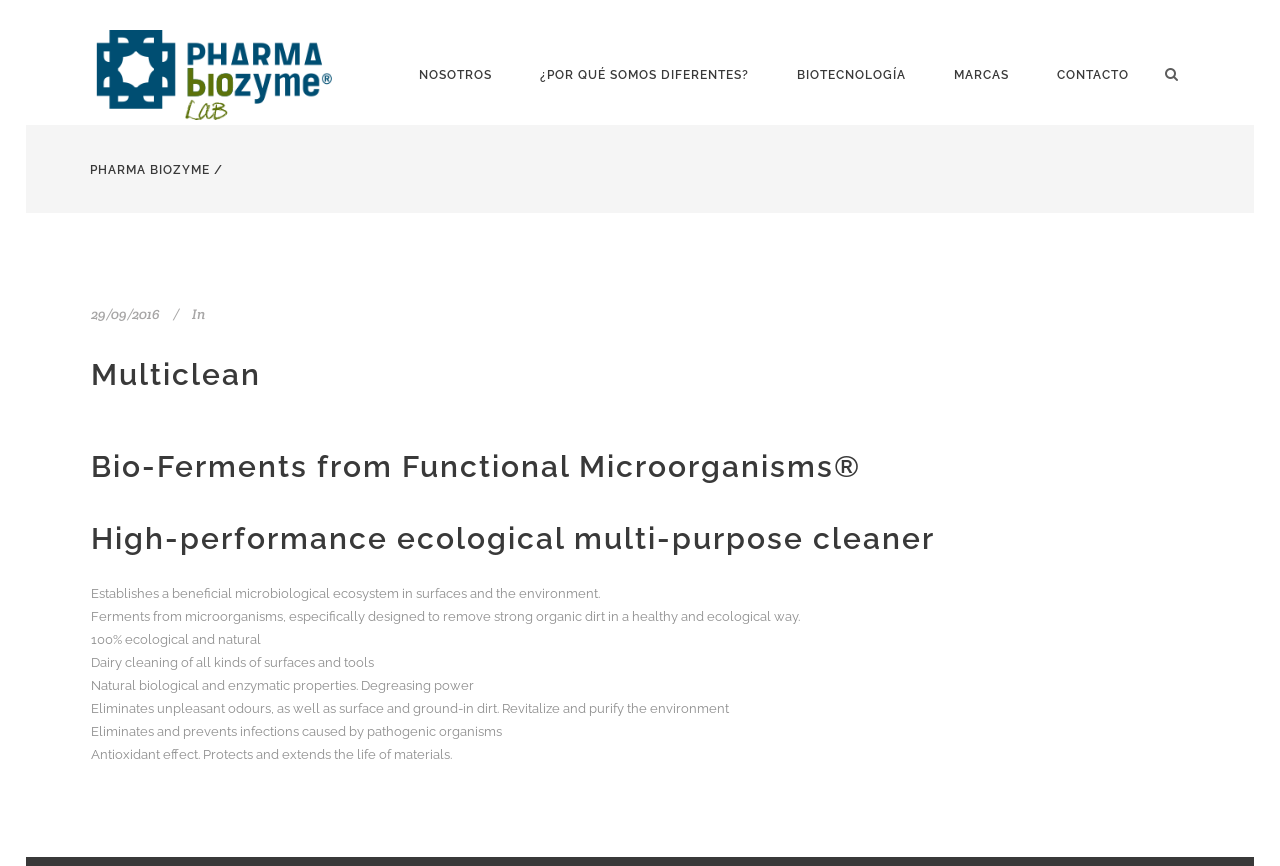Identify the bounding box of the UI component described as: "¿Por qué somos diferentes?".

[0.403, 0.028, 0.604, 0.145]